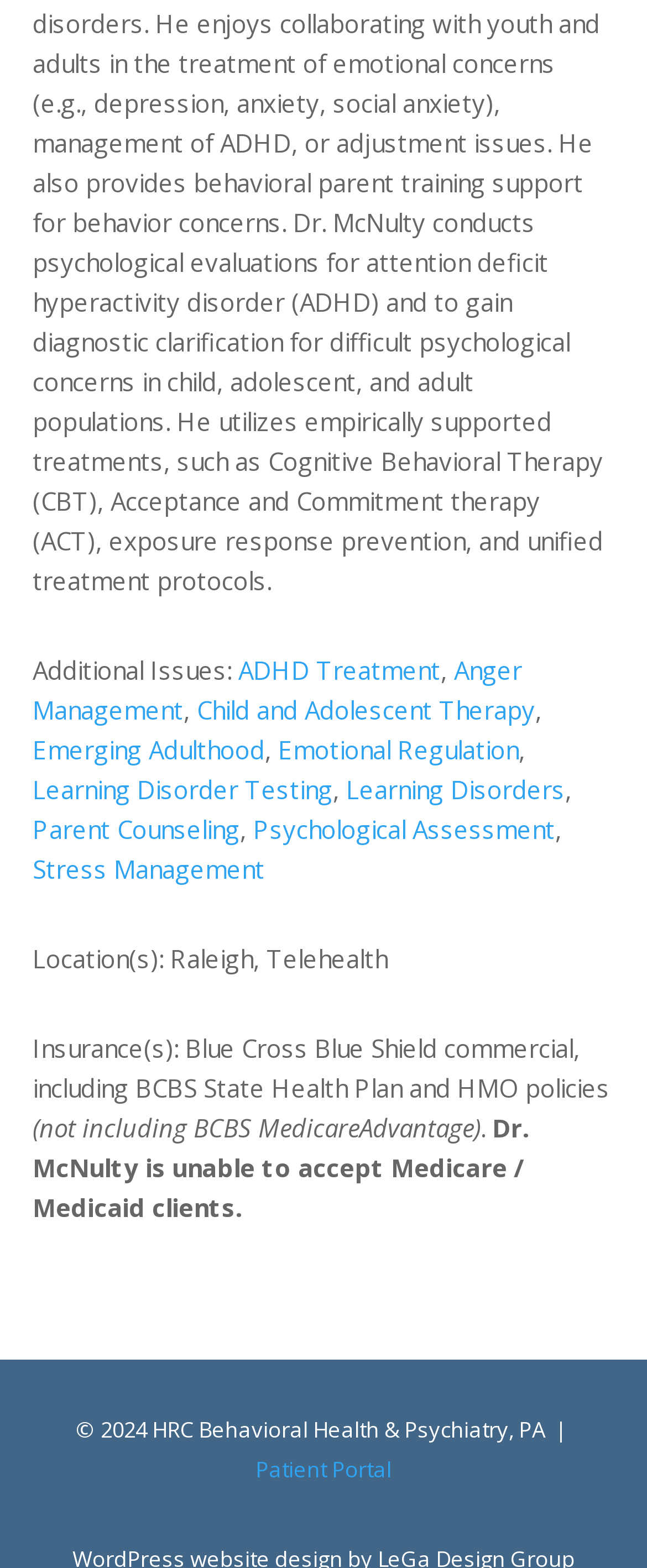What insurance does Dr. McNulty accept?
Answer the question in a detailed and comprehensive manner.

As stated on the webpage, Dr. McNulty accepts Blue Cross Blue Shield commercial, including BCBS State Health Plan and HMO policies, but not BCBS MedicareAdvantage.